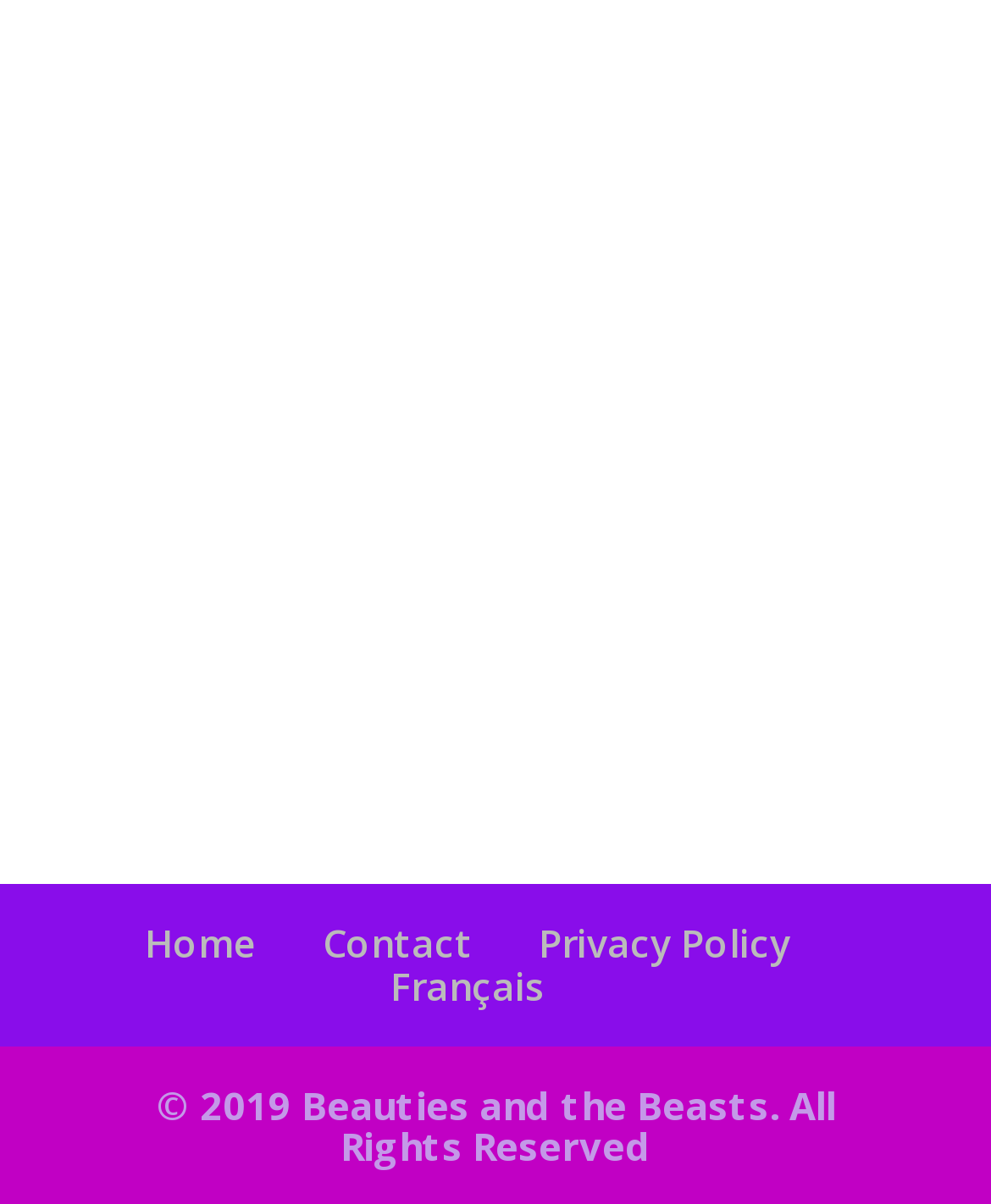What is the copyright year mentioned?
We need a detailed and exhaustive answer to the question. Please elaborate.

I read the static text at the bottom of the webpage which says '© 2019 Beauties and the Beasts. All Rights Reserved', hence the answer is 2019.